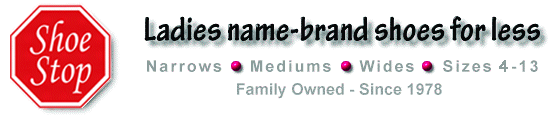Offer a detailed account of the various components present in the image.

This image features the logo and tagline of "Shoe Stop," a retail brand specializing in women's name-brand footwear. The logo is prominently displayed in a striking red octagonal shape, with the text "Shoe Stop" depicted in bold, white letters. Accompanying the logo is a tagline stating "Ladies name-brand shoes for less," which emphasizes affordability. Below the tagline, various shoe options are highlighted, including "Narrows," "Mediums," "Wides," and size ranges from 4 to 13. Additionally, the phrase "Family Owned - Since 1978" illustrates the brand's commitment to quality and customer service, suggesting a long-standing tradition of excellence in footwear retail. This image effectively conveys the brand’s focus on providing a diverse selection of shoes at accessible prices.